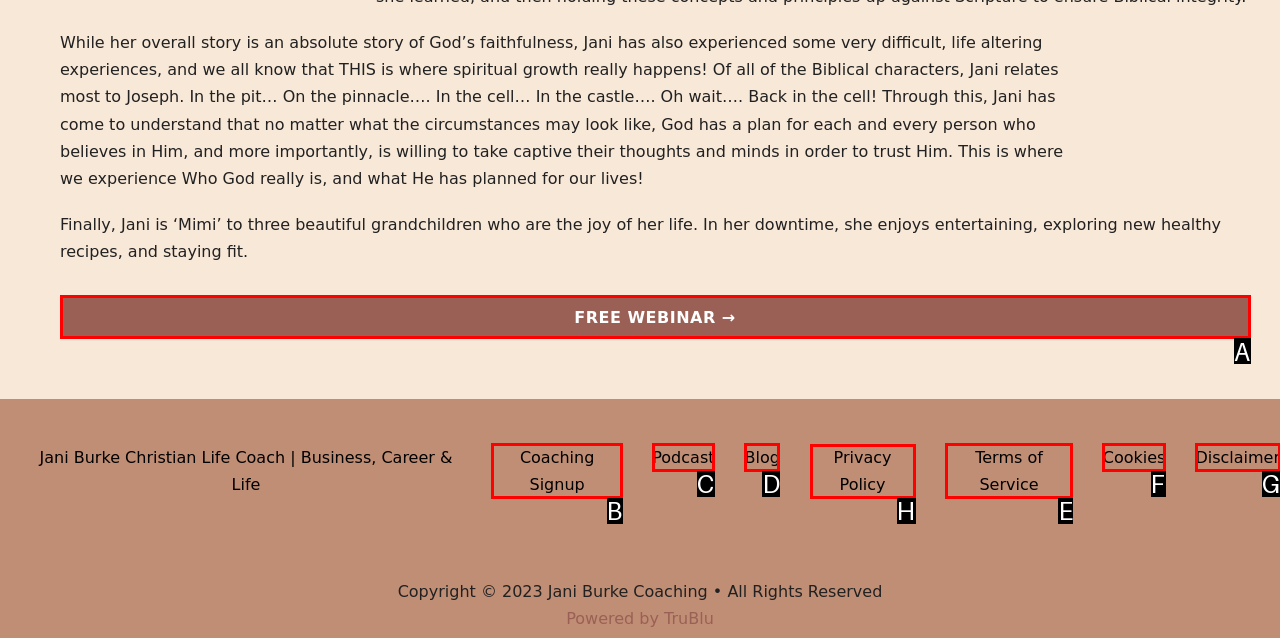Identify the correct HTML element to click for the task: Check the privacy policy. Provide the letter of your choice.

H